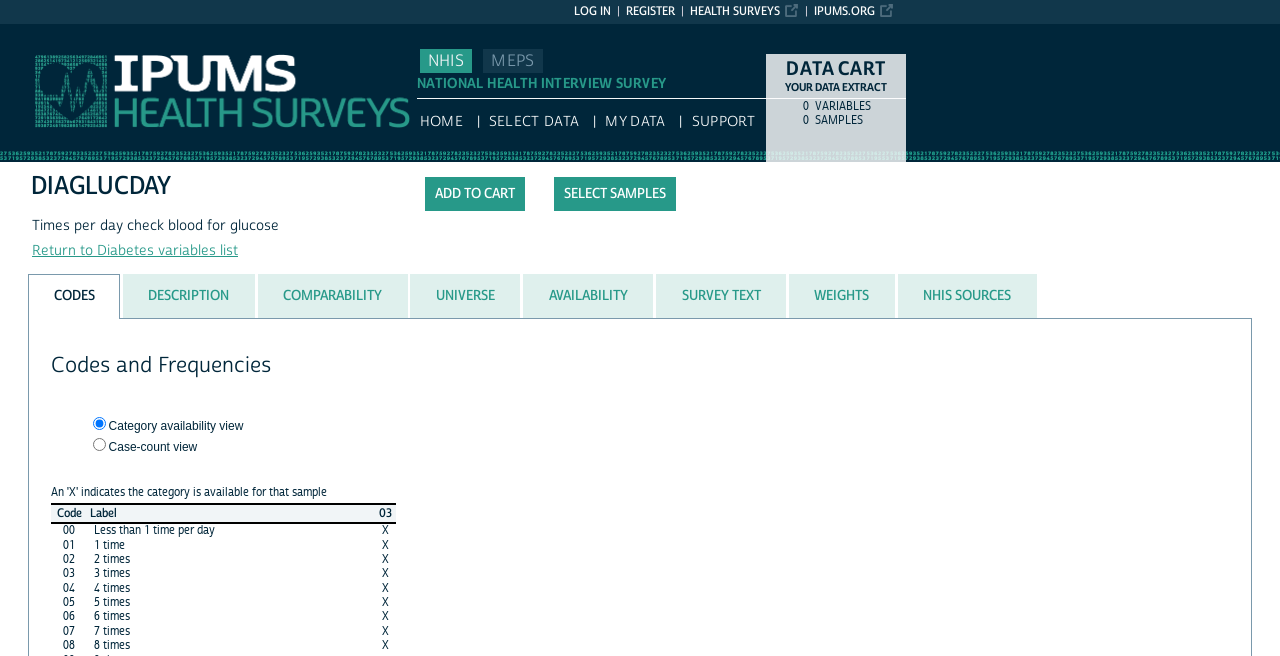Answer the question below using just one word or a short phrase: 
What are the different sections available for the variable?

Codes, Description, Comparability, Universe, Availability, Survey Text, Weights, NHIS Sources